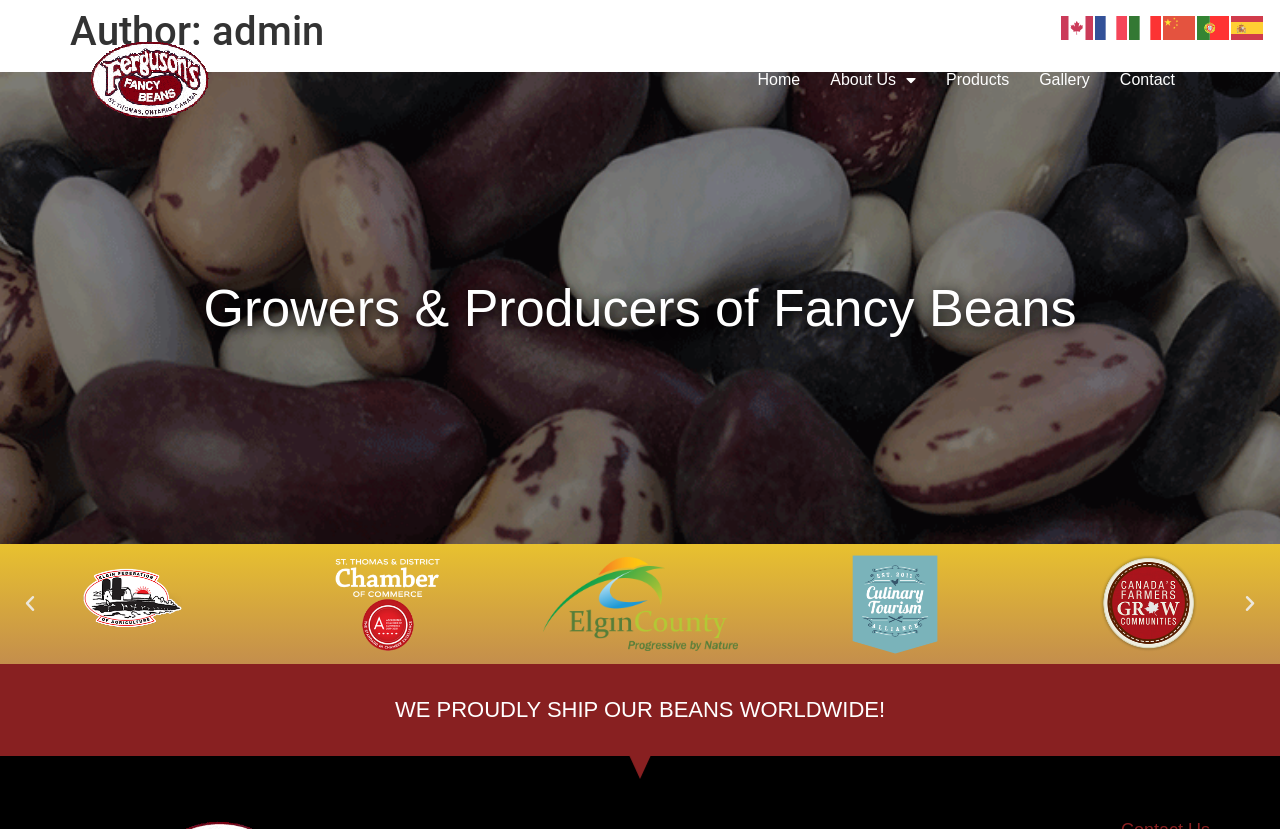What is the text of the second heading?
Look at the screenshot and respond with one word or a short phrase.

Growers & Producers of Fancy Beans